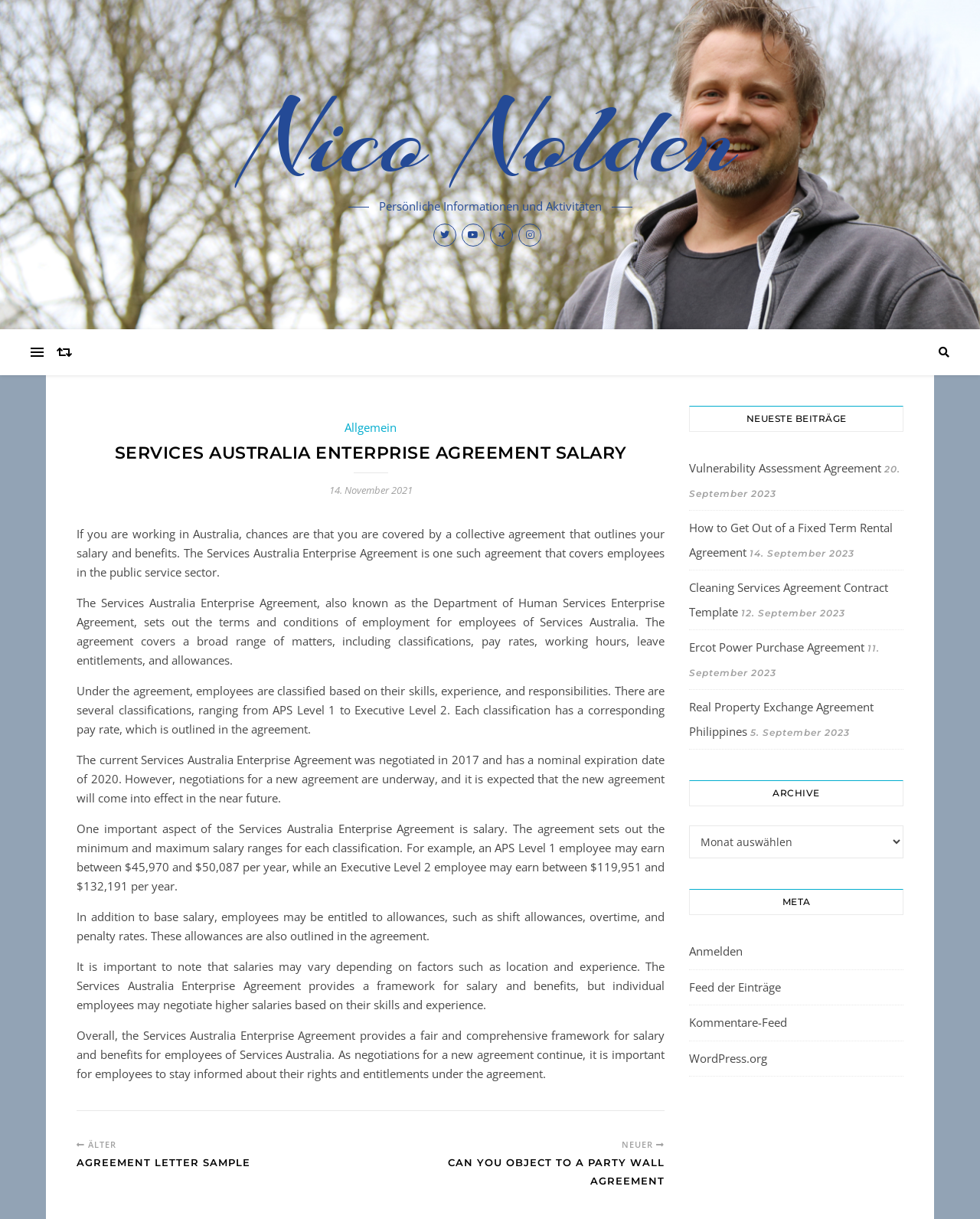What is the purpose of the Services Australia Enterprise Agreement?
Please interpret the details in the image and answer the question thoroughly.

The question is asking about the purpose of the Services Australia Enterprise Agreement. According to the webpage, the agreement provides a fair and comprehensive framework for salary and benefits for employees of Services Australia.